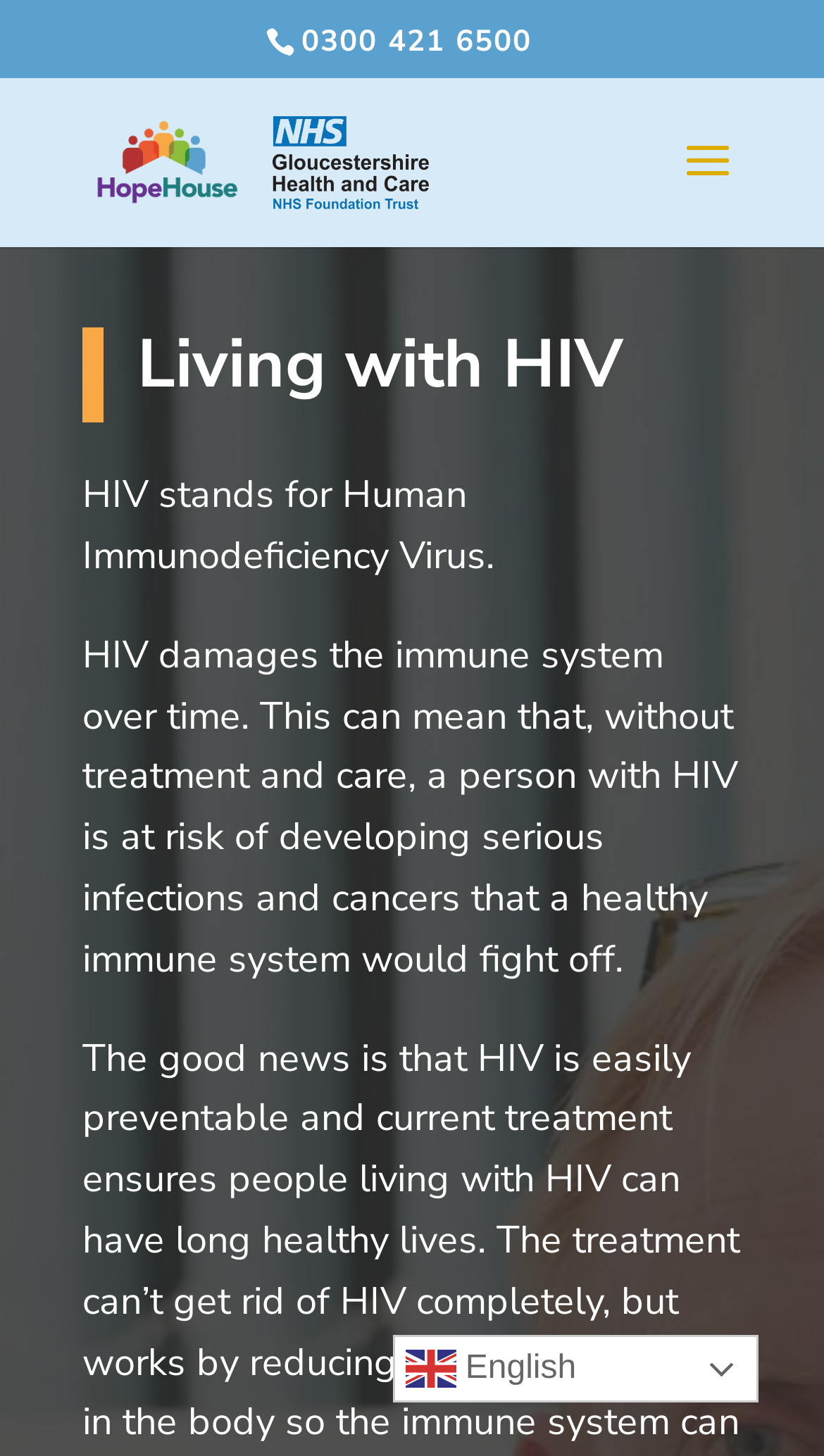Detail the various sections and features present on the webpage.

The webpage is about "Living with HIV" and is provided by "Hope House Sexual Health Services". At the top left corner, there is a link to "Skip to content". Next to it, there is a logo of "Hope House Sexual Health Services" with a link to the organization's website. On the right side of the top section, there is another logo with a link, but the image is not described.

Below the top section, there is a menu button on the right side, which is not expanded by default. When expanded, it reveals a heading "Living with HIV" and two paragraphs of text. The first paragraph explains that "HIV stands for Human Immunodeficiency Virus." The second paragraph describes how HIV damages the immune system over time, putting a person at risk of developing serious infections and cancers.

At the bottom right corner, there is a link to switch the language to English, accompanied by a flag icon.